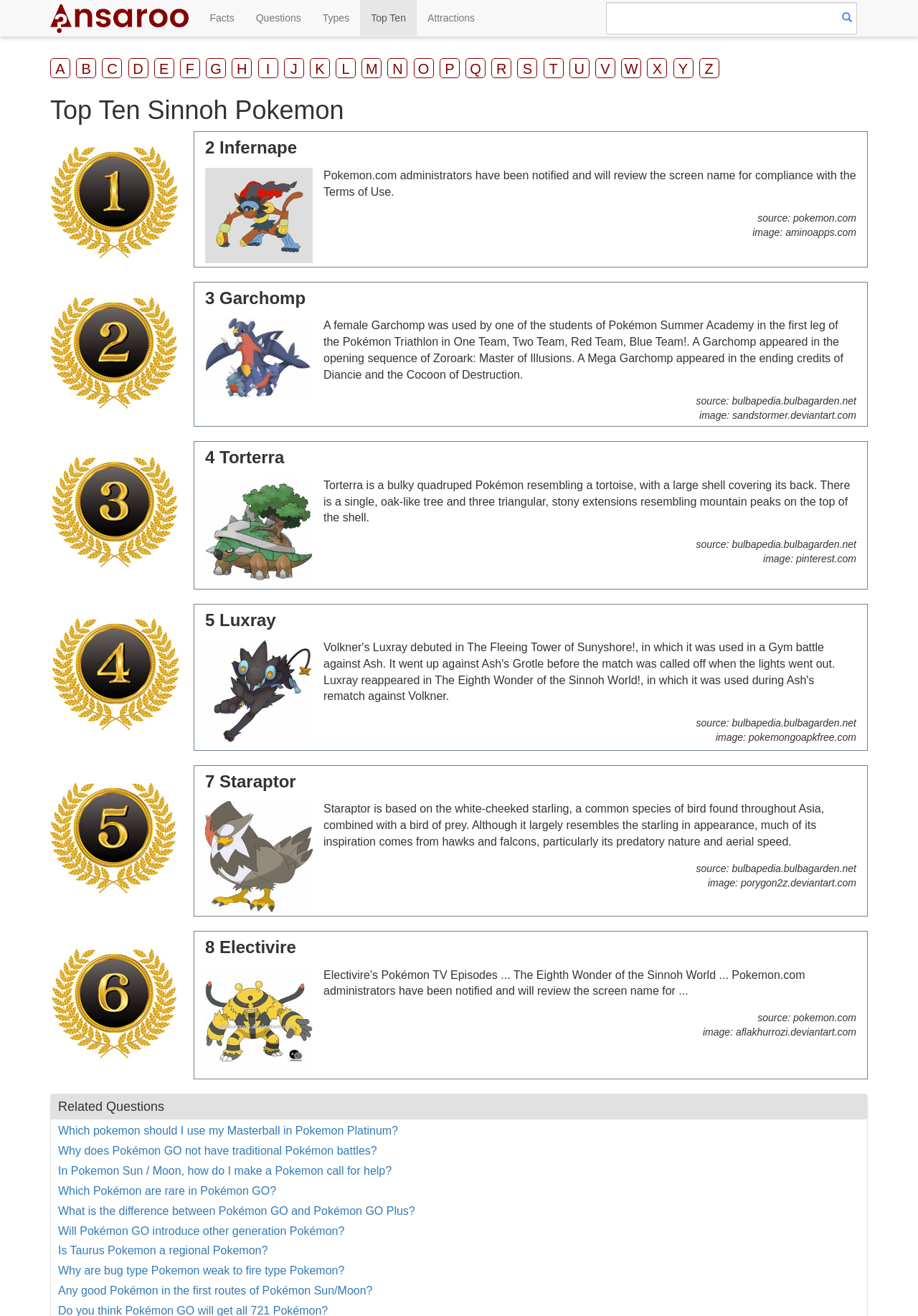Given the description "Top Ten", provide the bounding box coordinates of the corresponding UI element.

[0.392, 0.0, 0.454, 0.027]